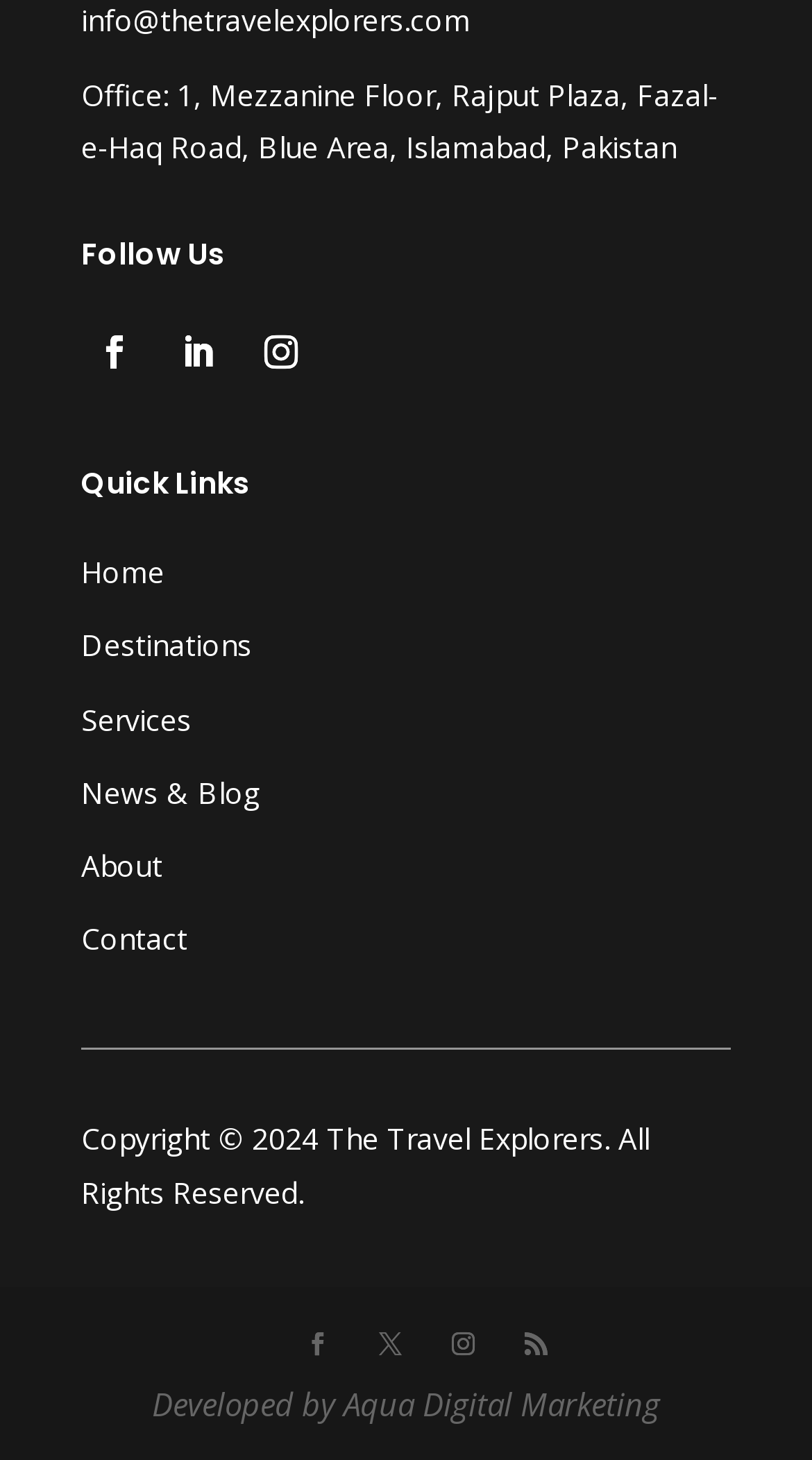Predict the bounding box of the UI element based on the description: "News & Blog". The coordinates should be four float numbers between 0 and 1, formatted as [left, top, right, bottom].

[0.1, 0.529, 0.321, 0.556]